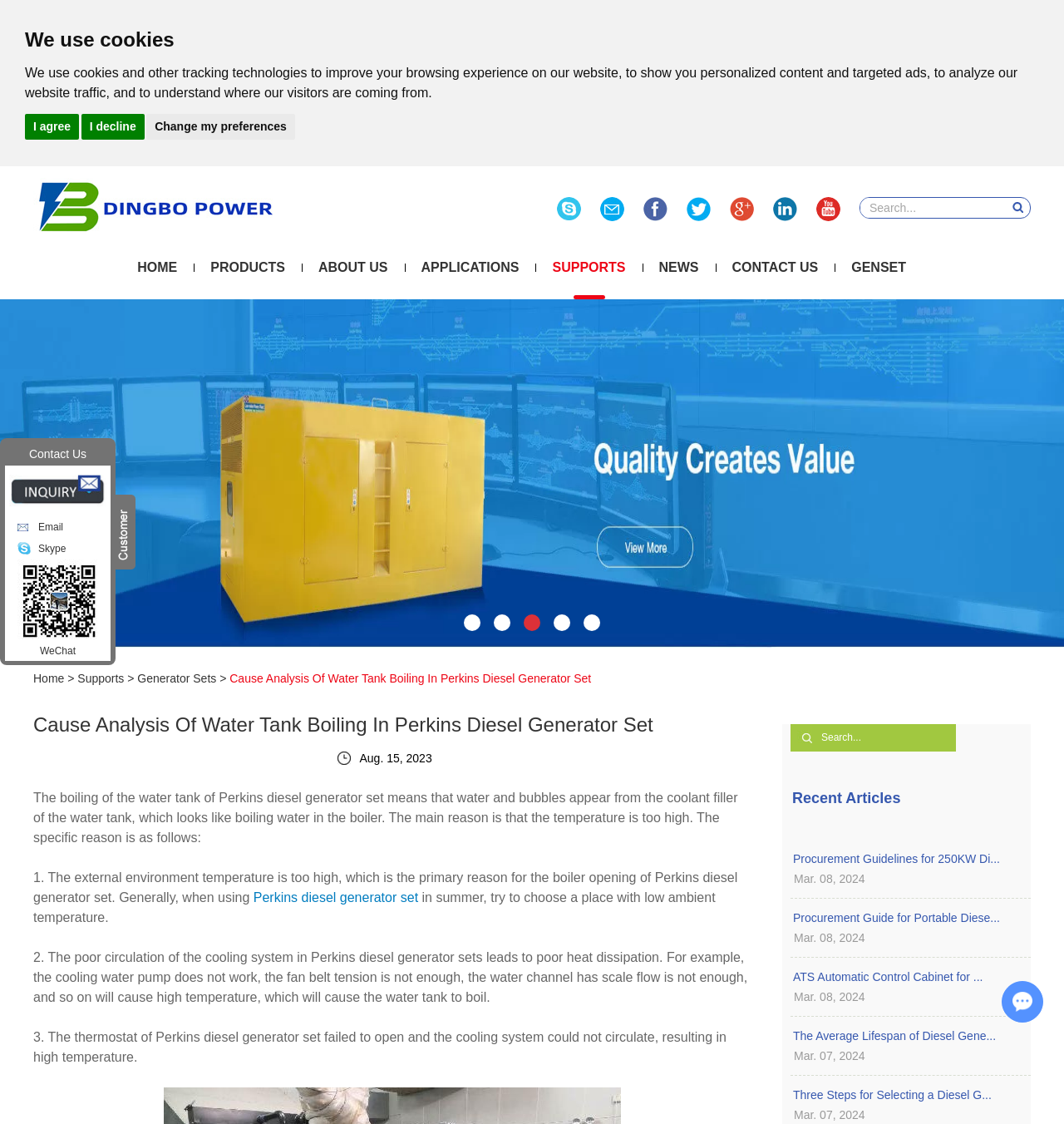Determine the coordinates of the bounding box that should be clicked to complete the instruction: "Click on the company logo". The coordinates should be represented by four float numbers between 0 and 1: [left, top, right, bottom].

[0.031, 0.158, 0.262, 0.209]